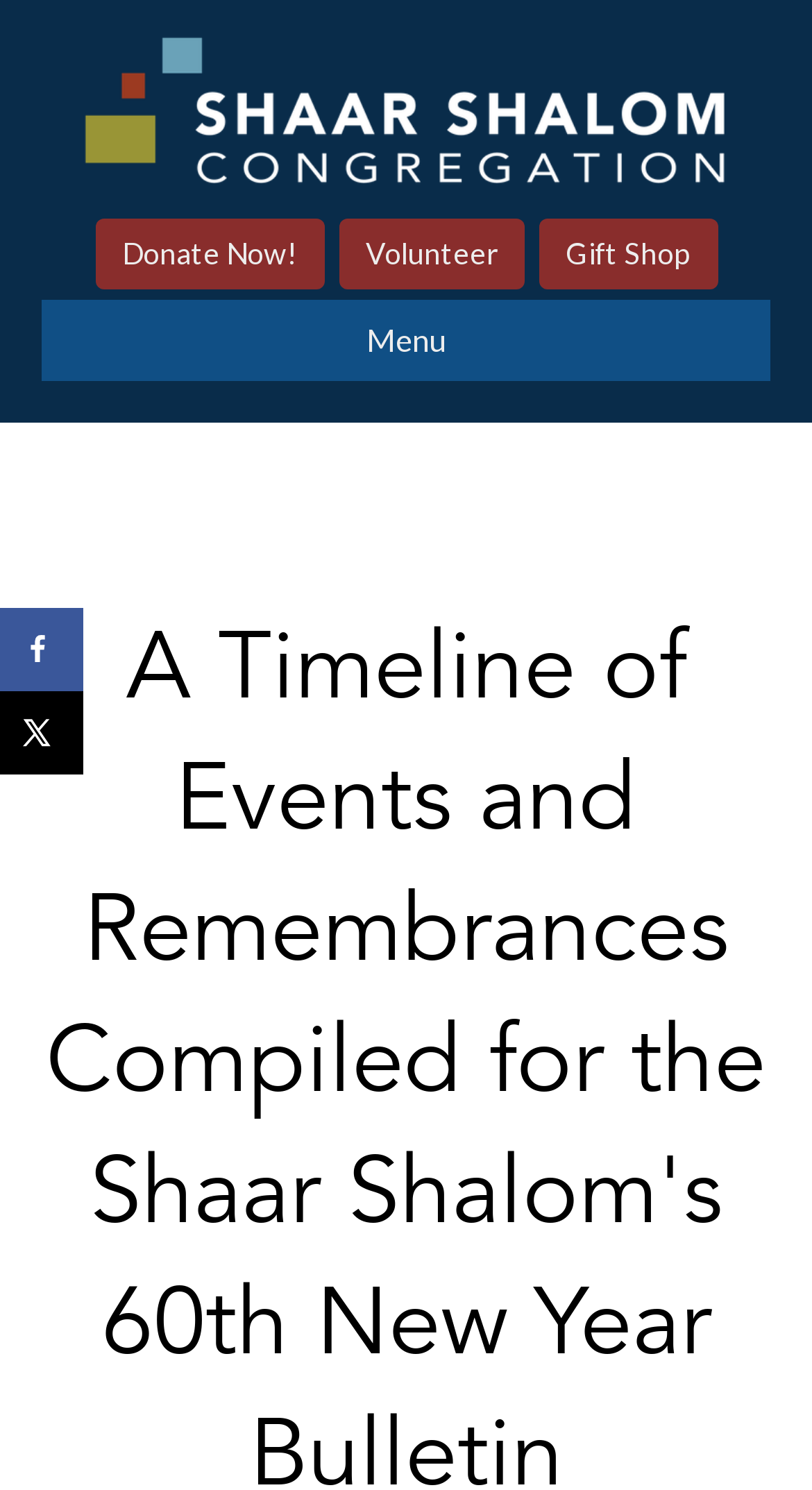Given the description "alt="Shaar Shalom Synagogue"", provide the bounding box coordinates of the corresponding UI element.

[0.051, 0.056, 0.949, 0.086]